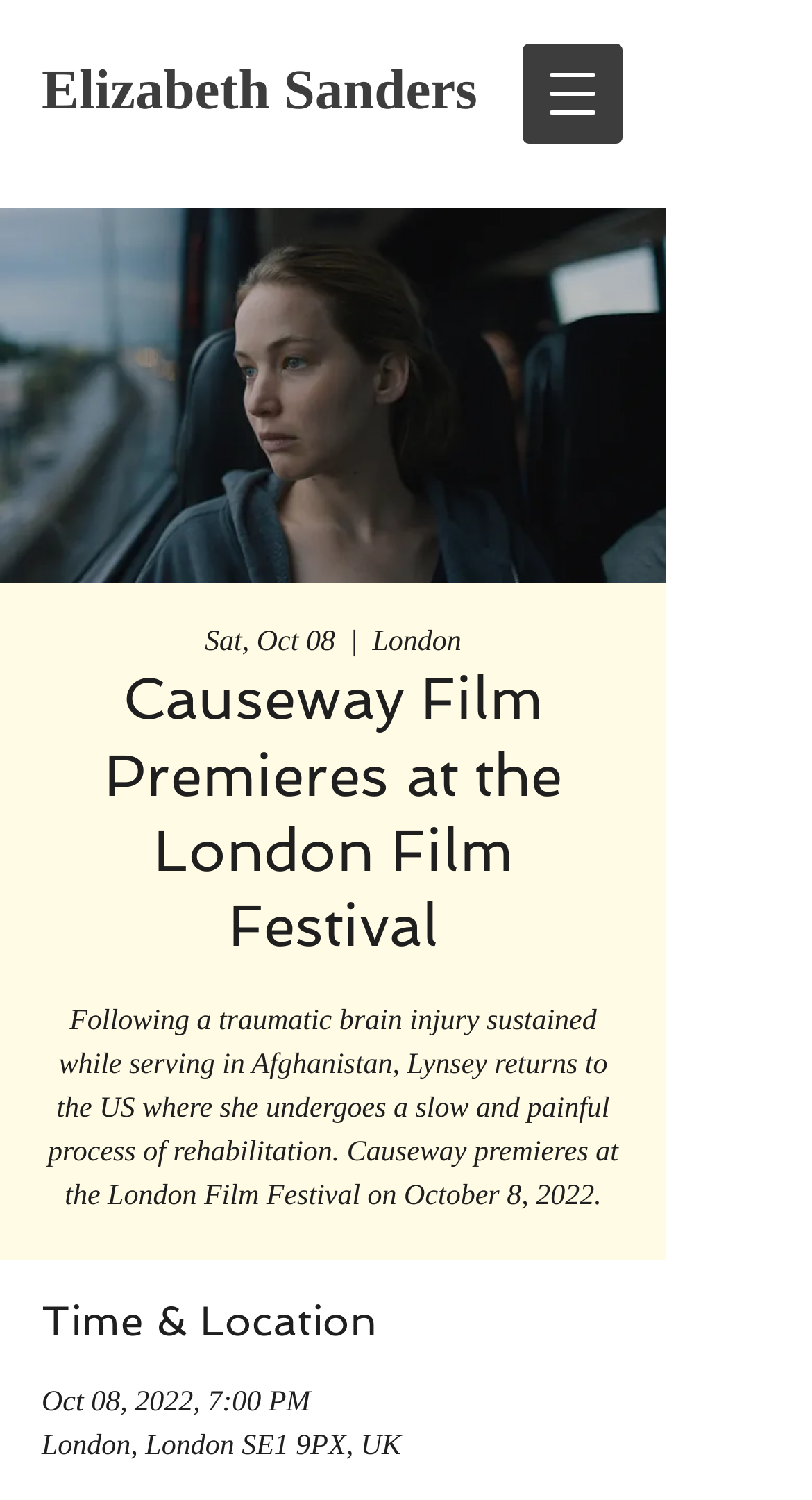Analyze the image and answer the question with as much detail as possible: 
Who is the author of the webpage?

I found the author's name by looking at the heading 'Elizabeth Sanders' at the top of the webpage, which is also a link.